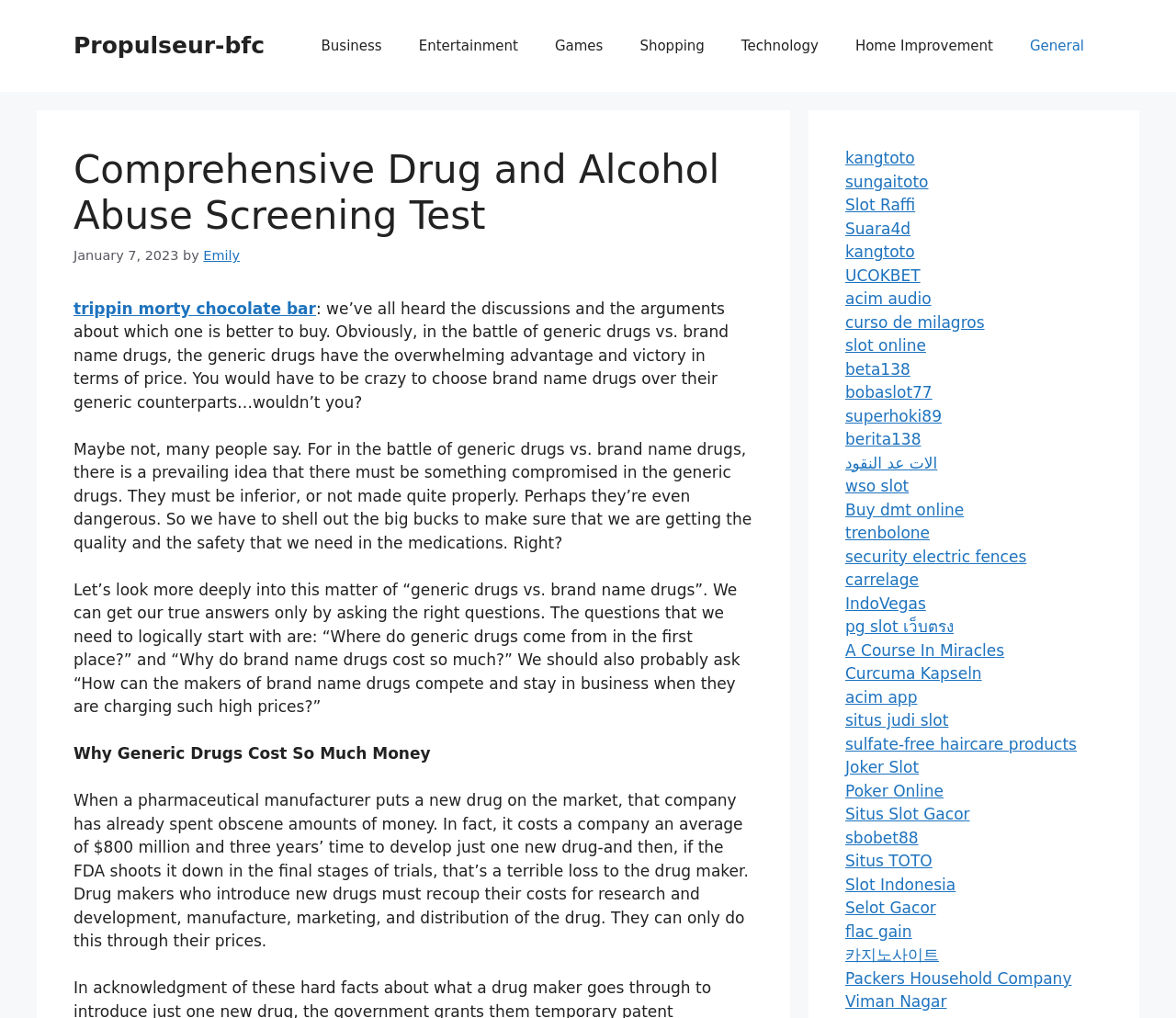Answer the question with a single word or phrase: 
Who is the author of the article?

Emily